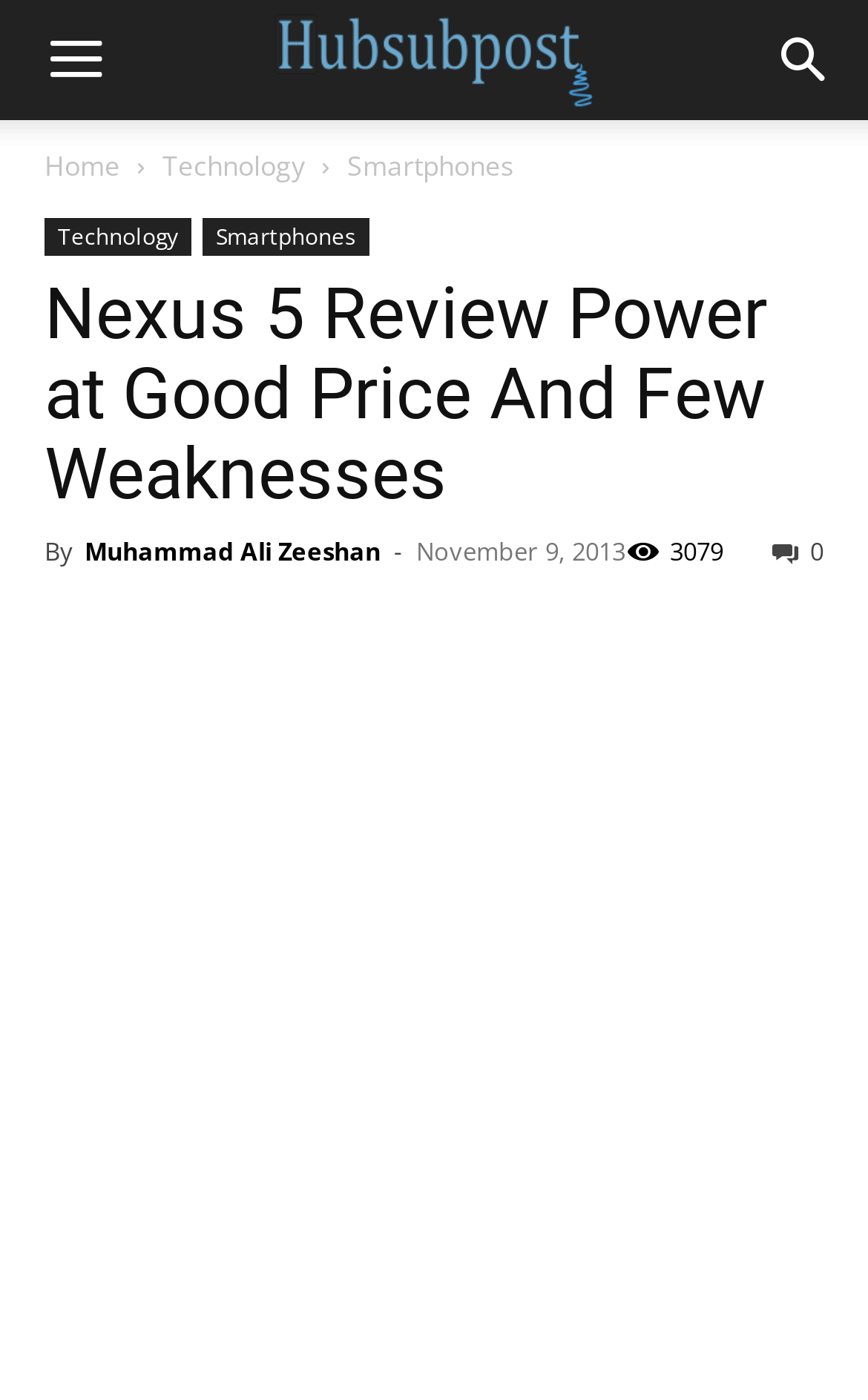Could you indicate the bounding box coordinates of the region to click in order to complete this instruction: "check author profile".

[0.097, 0.381, 0.438, 0.405]